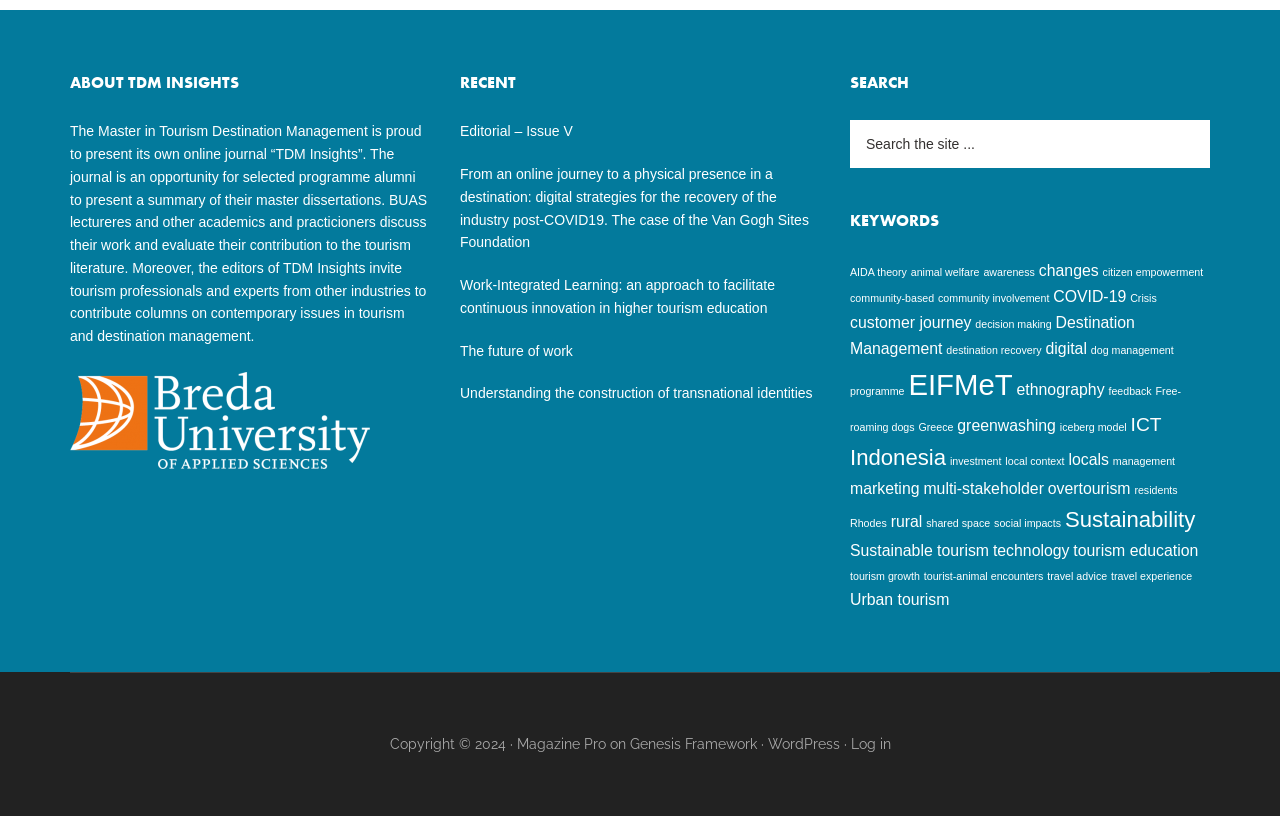Respond to the question below with a single word or phrase:
What is the copyright information at the bottom of the page?

Copyright © 2024